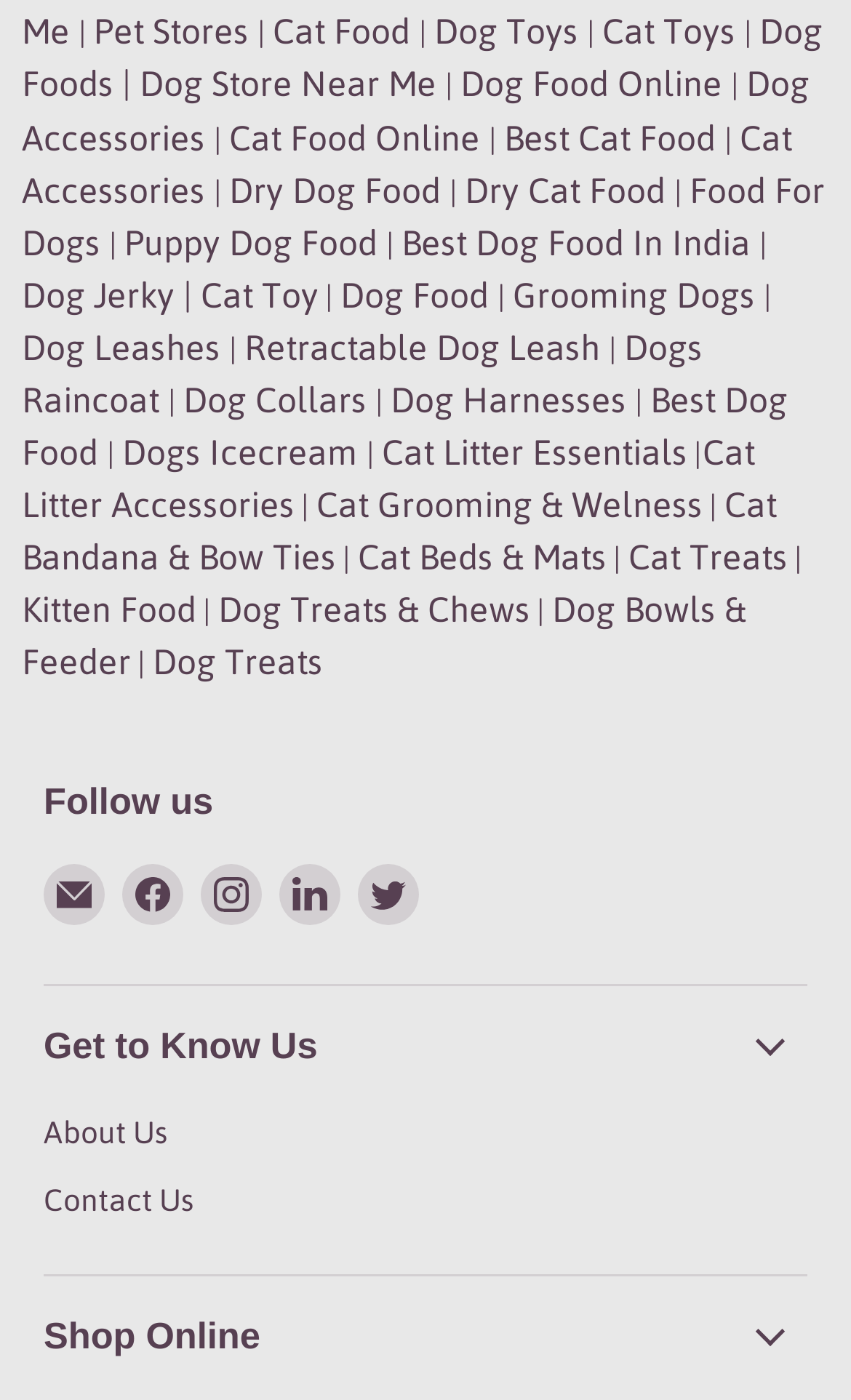Based on the description "About Us", find the bounding box of the specified UI element.

[0.051, 0.796, 0.197, 0.821]